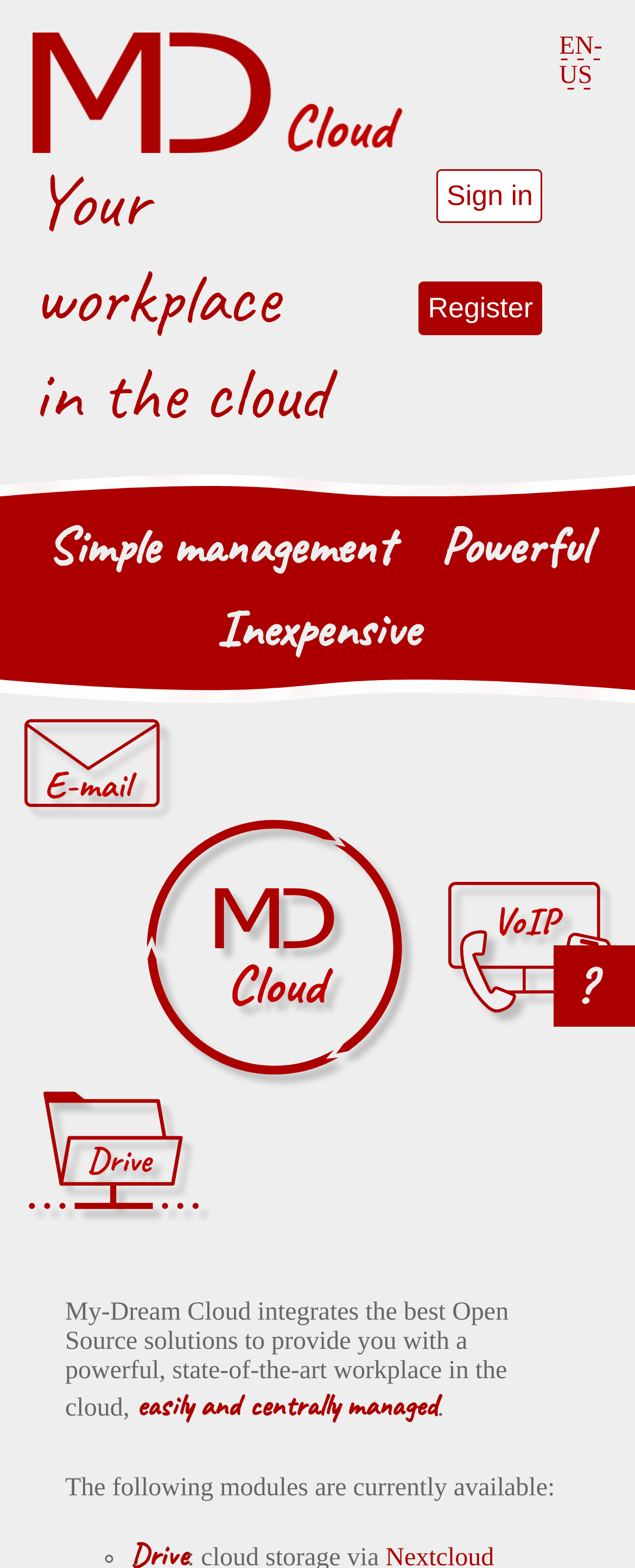Answer the question in a single word or phrase:
What is the language currently selected on the webpage?

EN-US